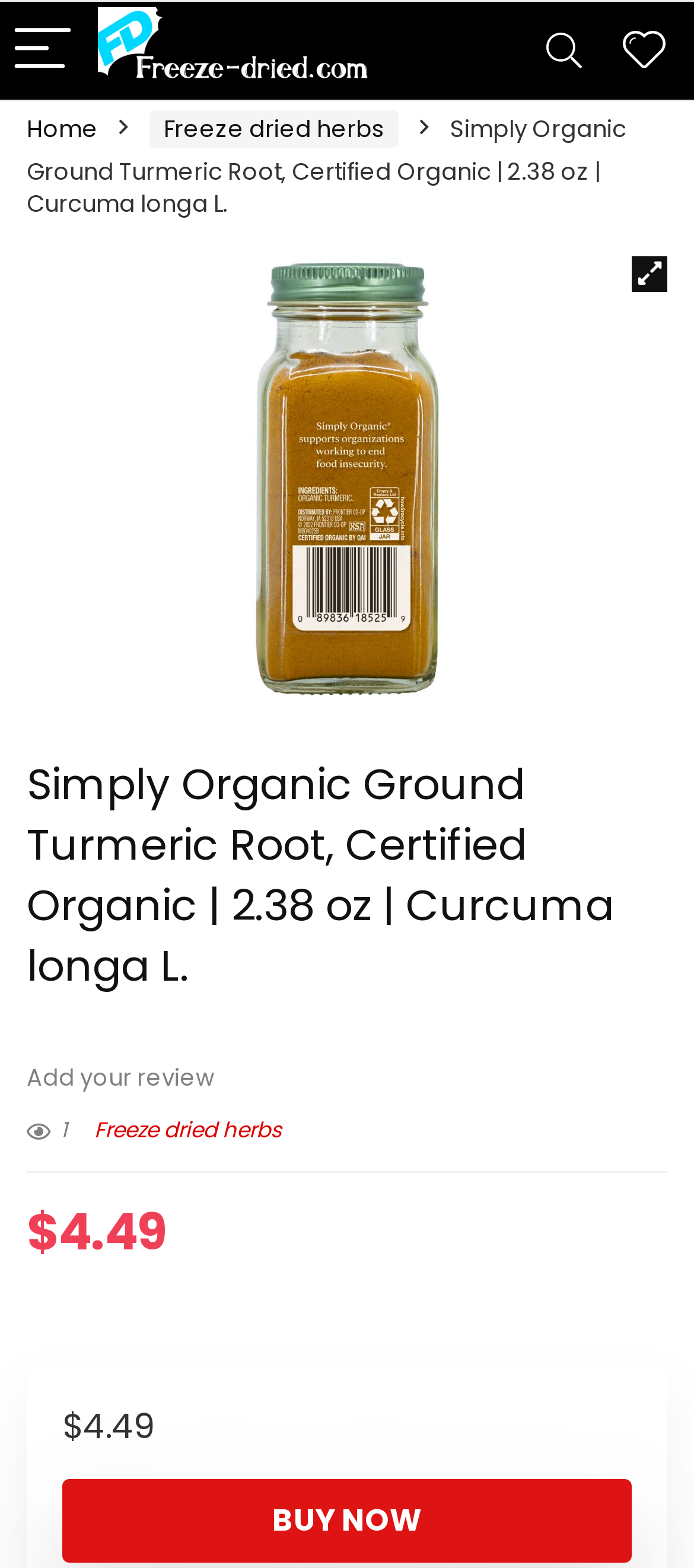Bounding box coordinates are specified in the format (top-left x, top-left y, bottom-right x, bottom-right y). All values are floating point numbers bounded between 0 and 1. Please provide the bounding box coordinate of the region this sentence describes: Buy Now

[0.09, 0.943, 0.91, 0.997]